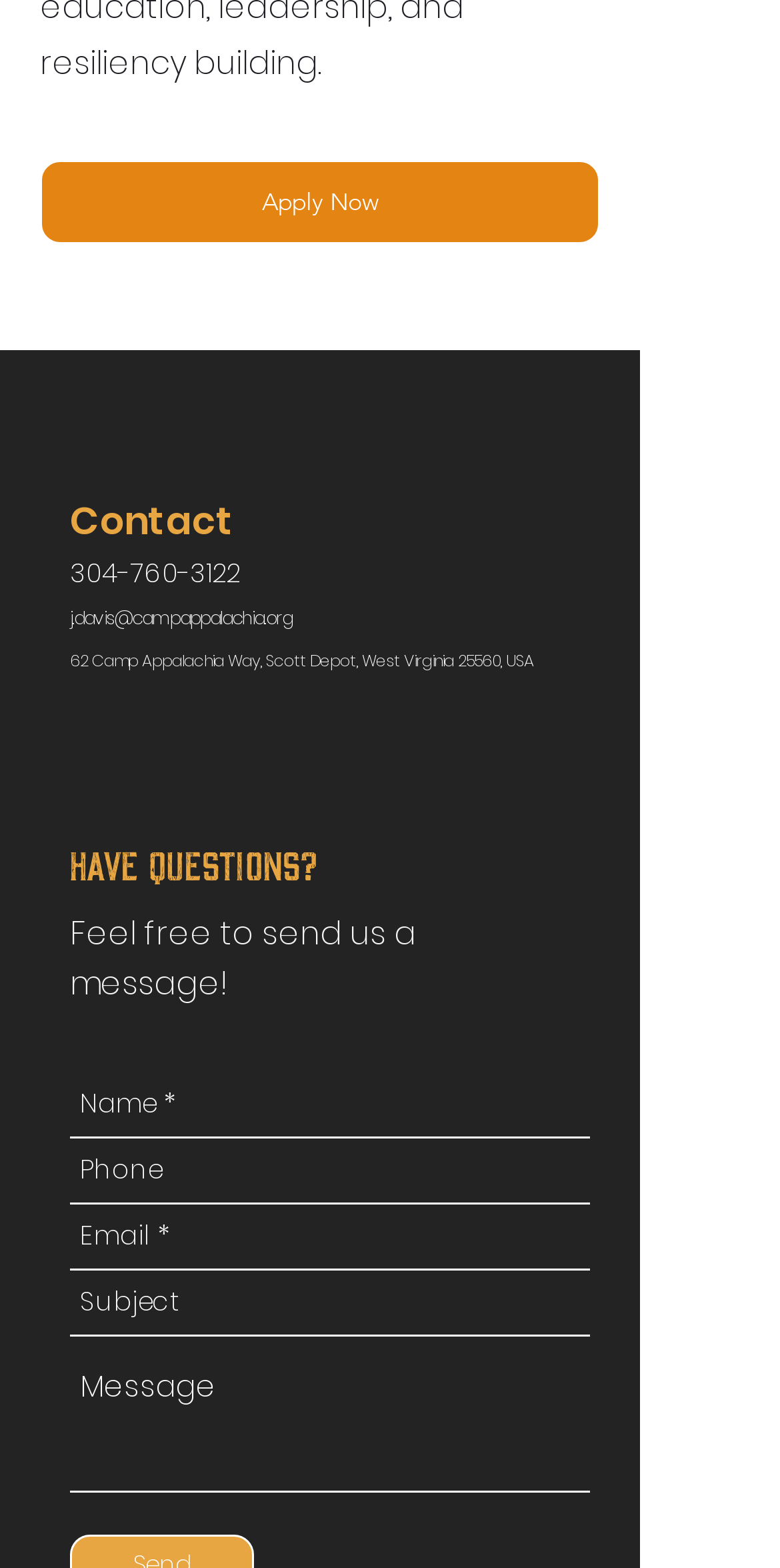Answer the question below in one word or phrase:
What is the address of Camp Appalachia?

62 Camp Appalachia Way, Scott Depot, West Virginia 25560, USA